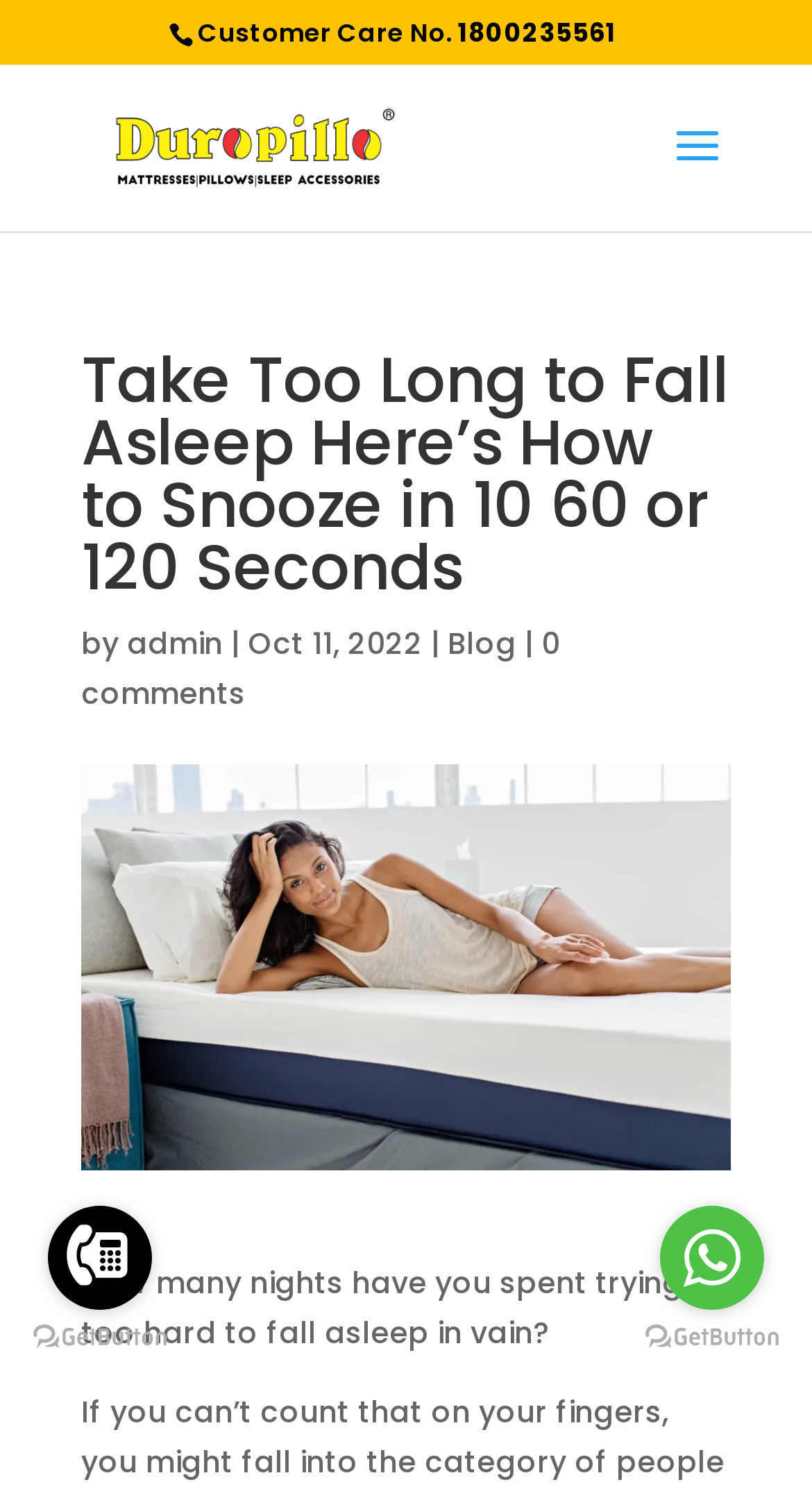Please give a succinct answer to the question in one word or phrase:
What is the customer care number?

1800235561